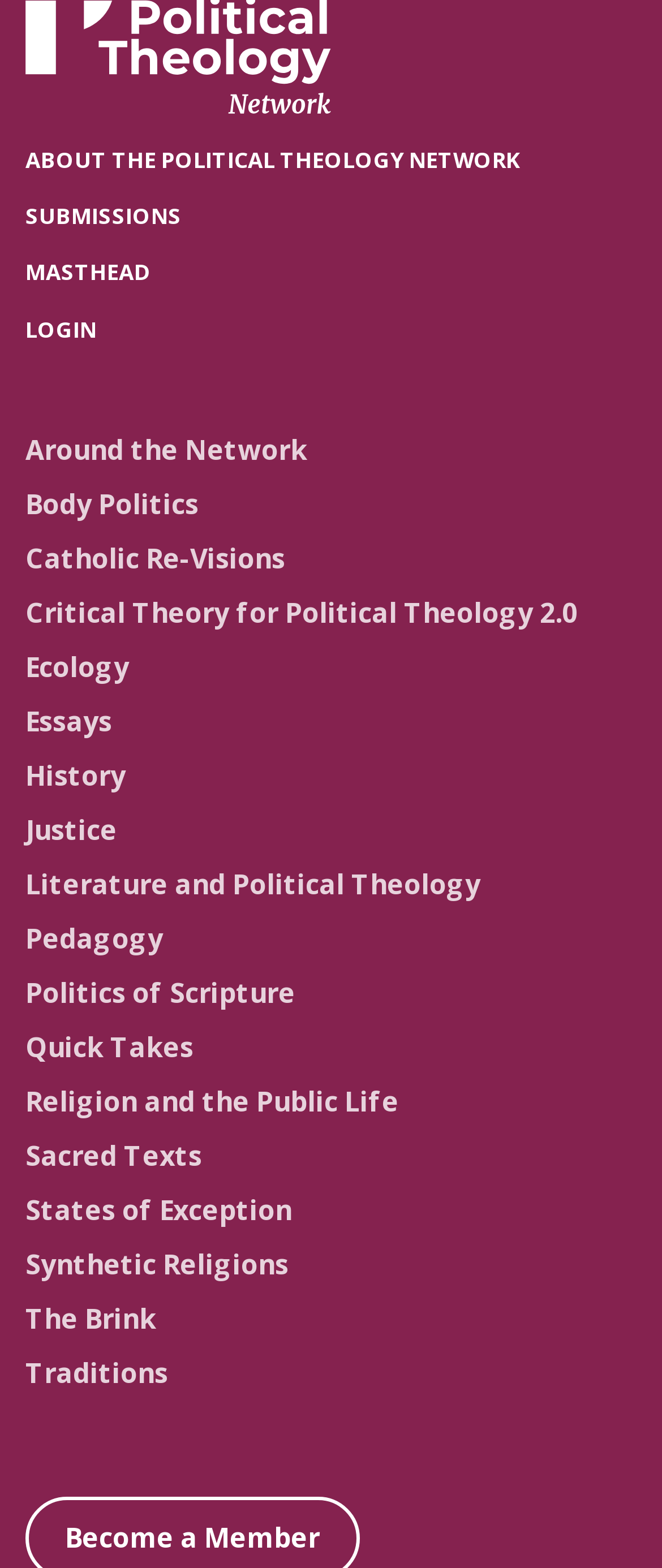Locate the bounding box coordinates of the element to click to perform the following action: 'check the quick takes'. The coordinates should be given as four float values between 0 and 1, in the form of [left, top, right, bottom].

[0.038, 0.656, 0.292, 0.679]